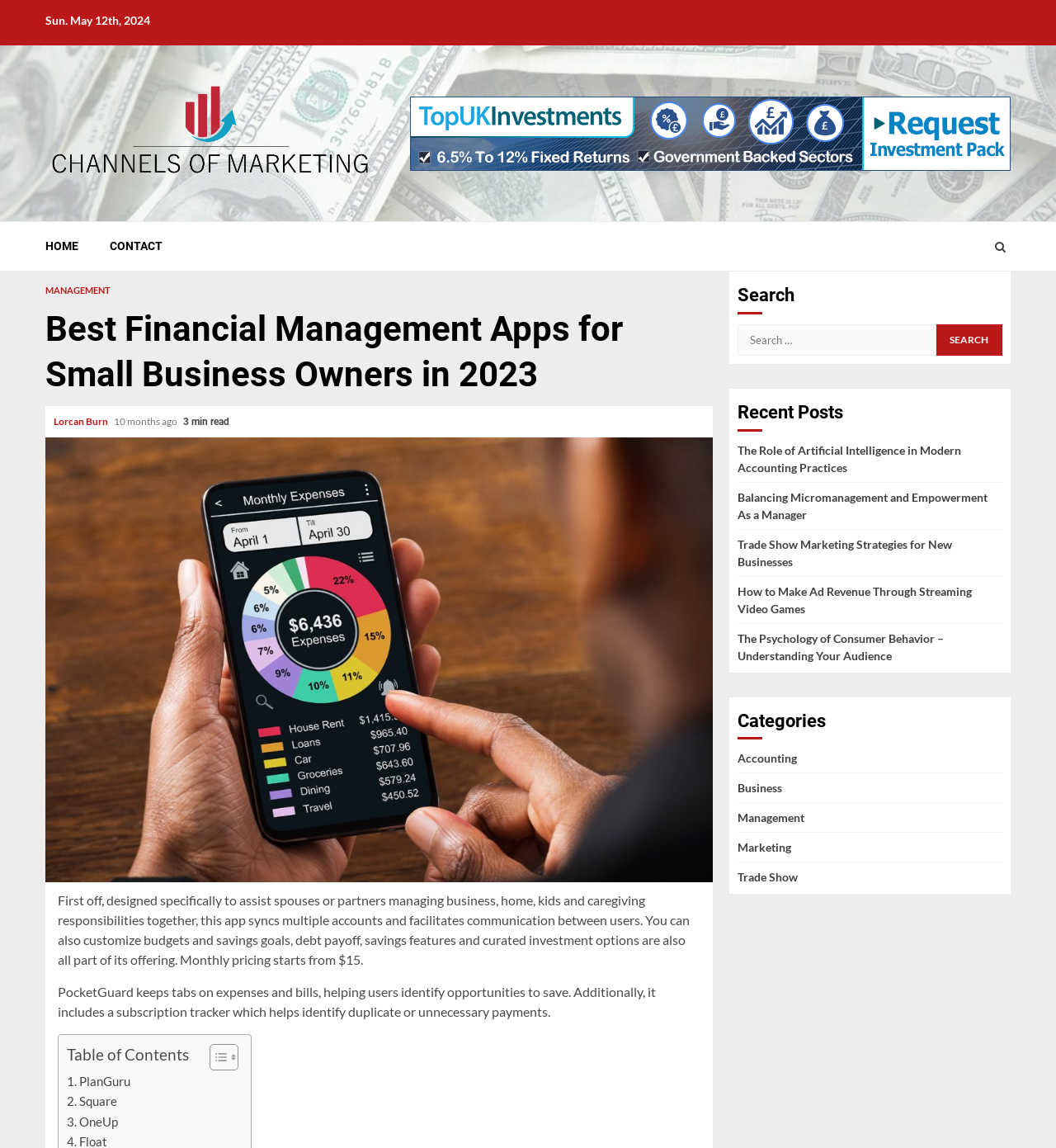Using the information from the screenshot, answer the following question thoroughly:
What is the name of the author of the article?

The author of the article is Lorcan Burn, whose name is mentioned below the title of the article, along with the date '10 months ago'.